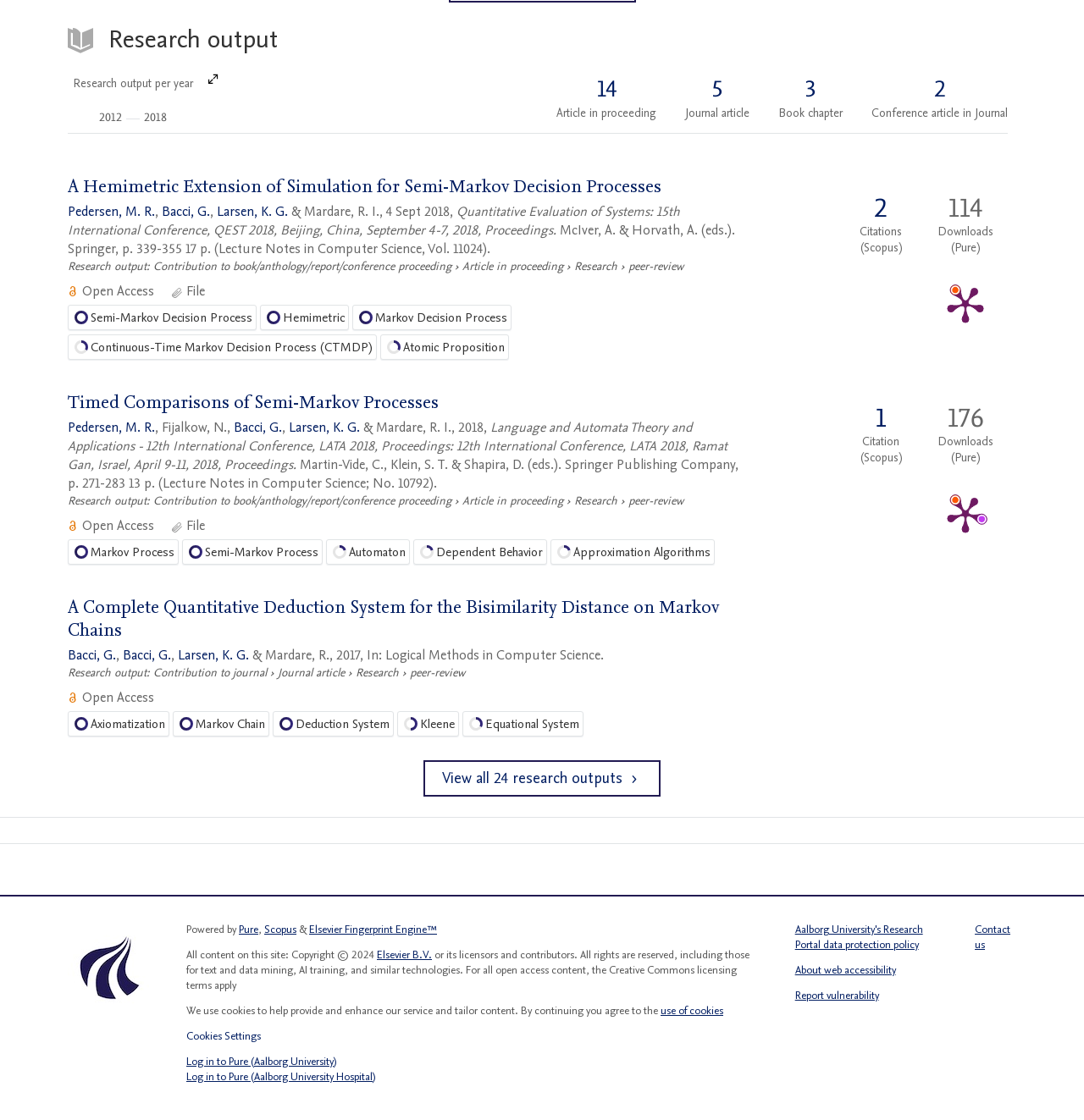What is the research output type of the first publication?
Using the image provided, answer with just one word or phrase.

Article in proceeding